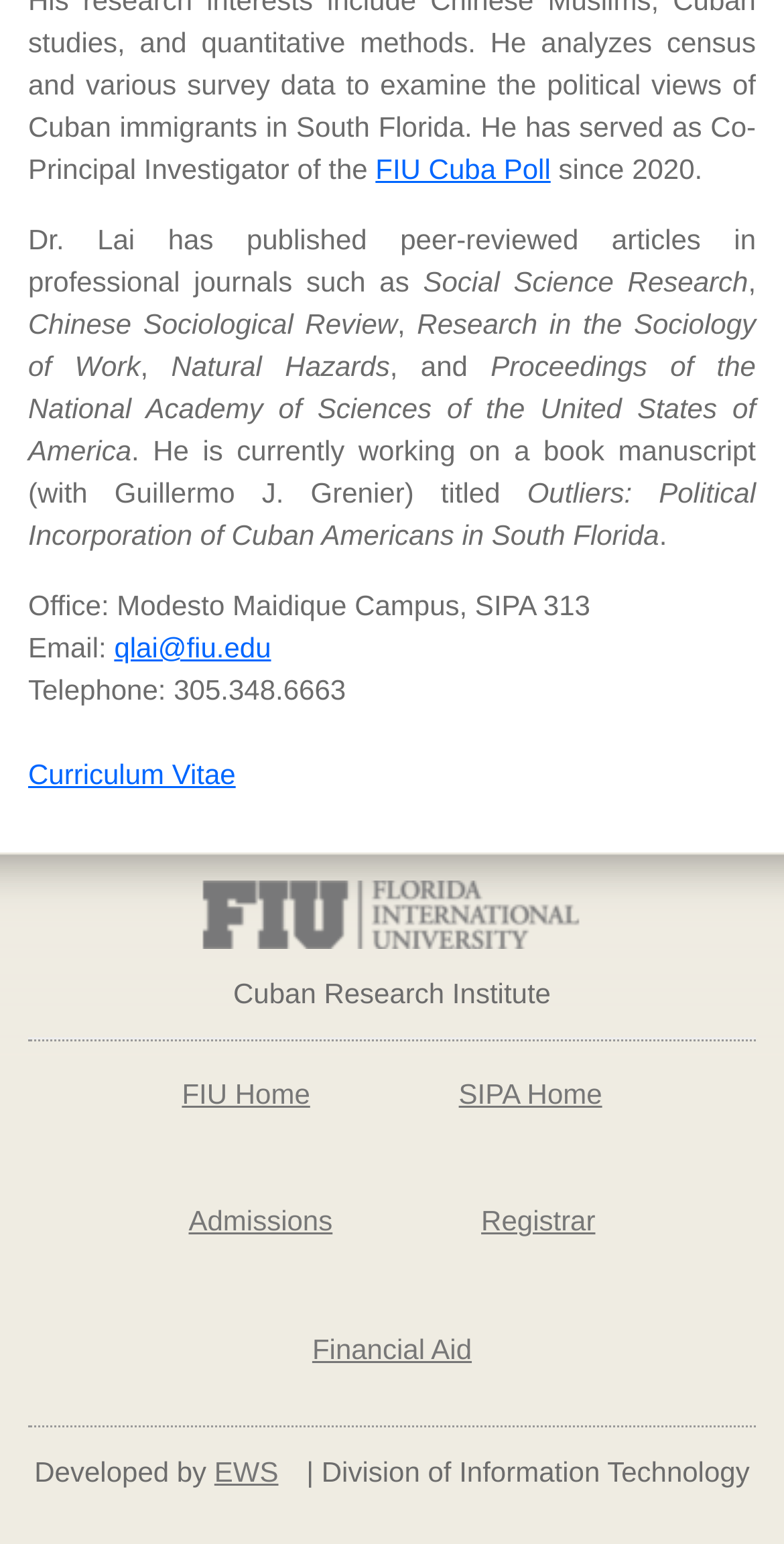Please use the details from the image to answer the following question comprehensively:
What is Dr. Lai's email address?

The webpage provides a link to Dr. Lai's email address, which is qlai@fiu.edu.